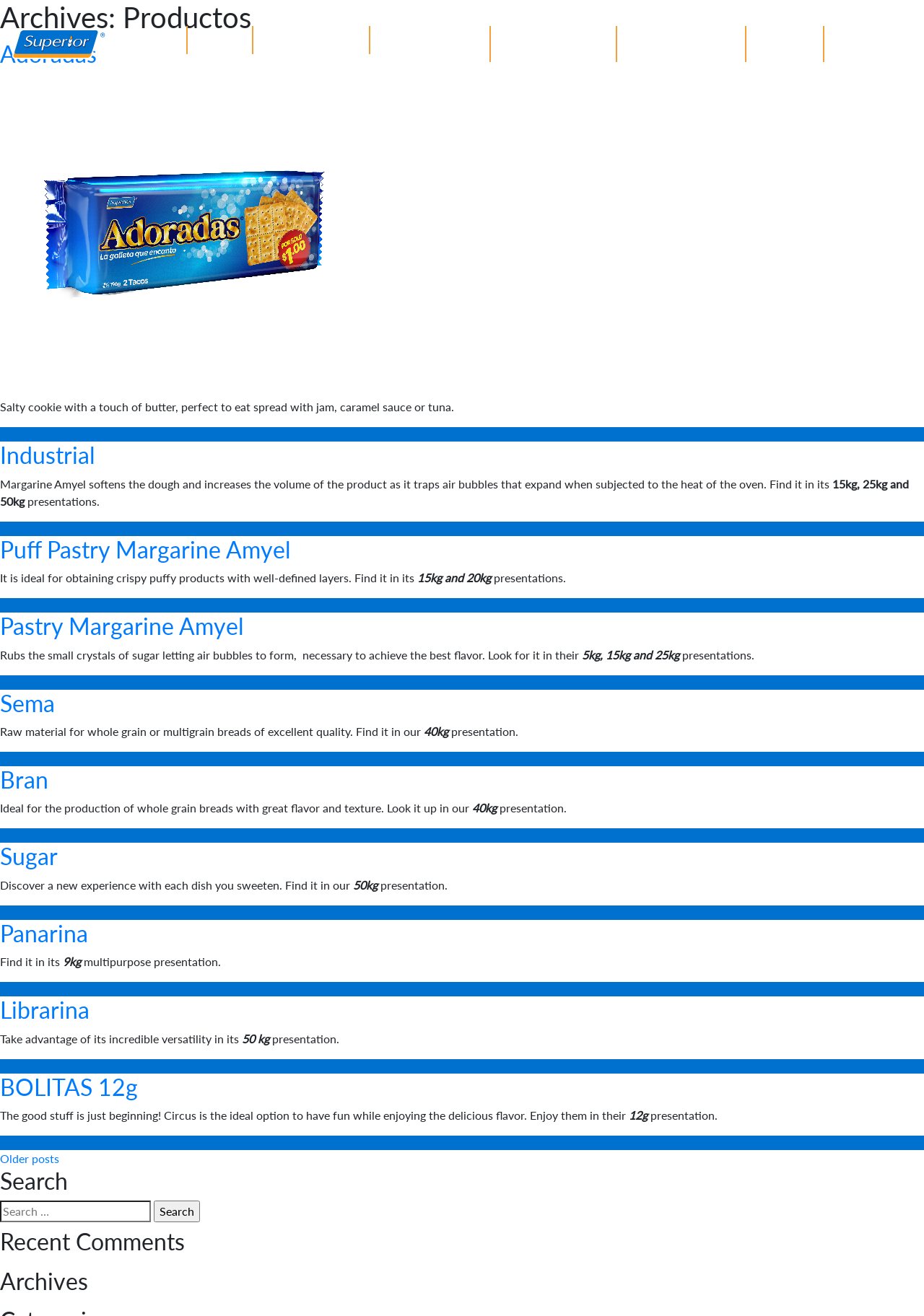What is the presentation of Panarina?
Refer to the image and provide a concise answer in one word or phrase.

9kg